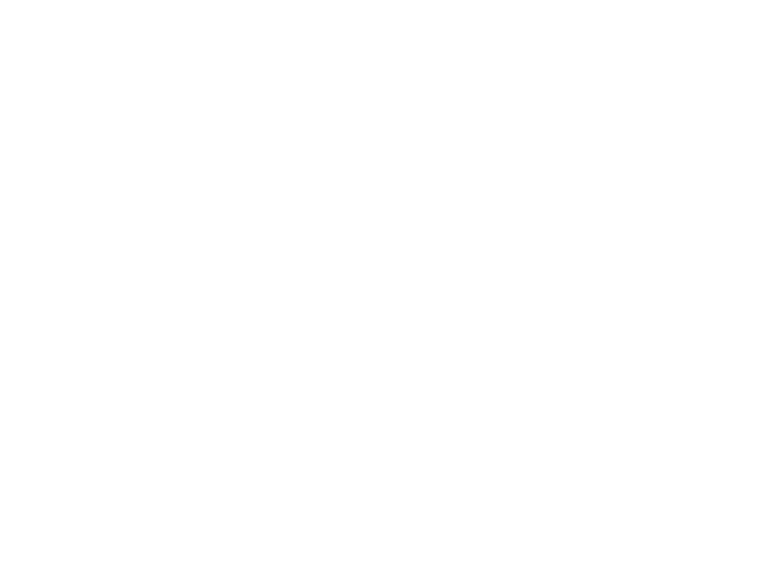What system ensures smoother operation?
Utilize the information in the image to give a detailed answer to the question.

According to the caption, the cabin incorporates an active pneumatic suspension system, which is designed to provide smoother operation.